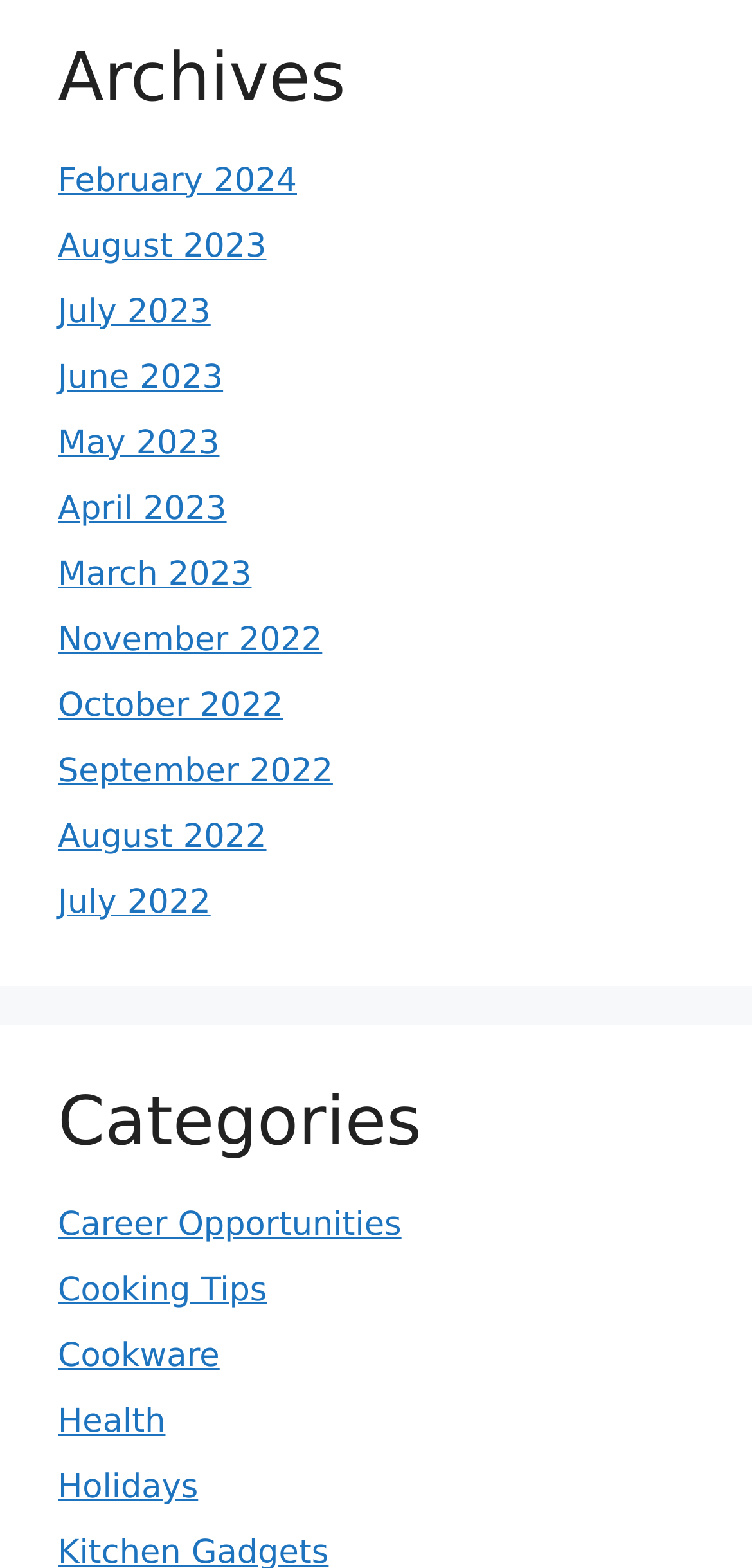Determine the bounding box coordinates in the format (top-left x, top-left y, bottom-right x, bottom-right y). Ensure all values are floating point numbers between 0 and 1. Identify the bounding box of the UI element described by: Health

[0.077, 0.895, 0.22, 0.919]